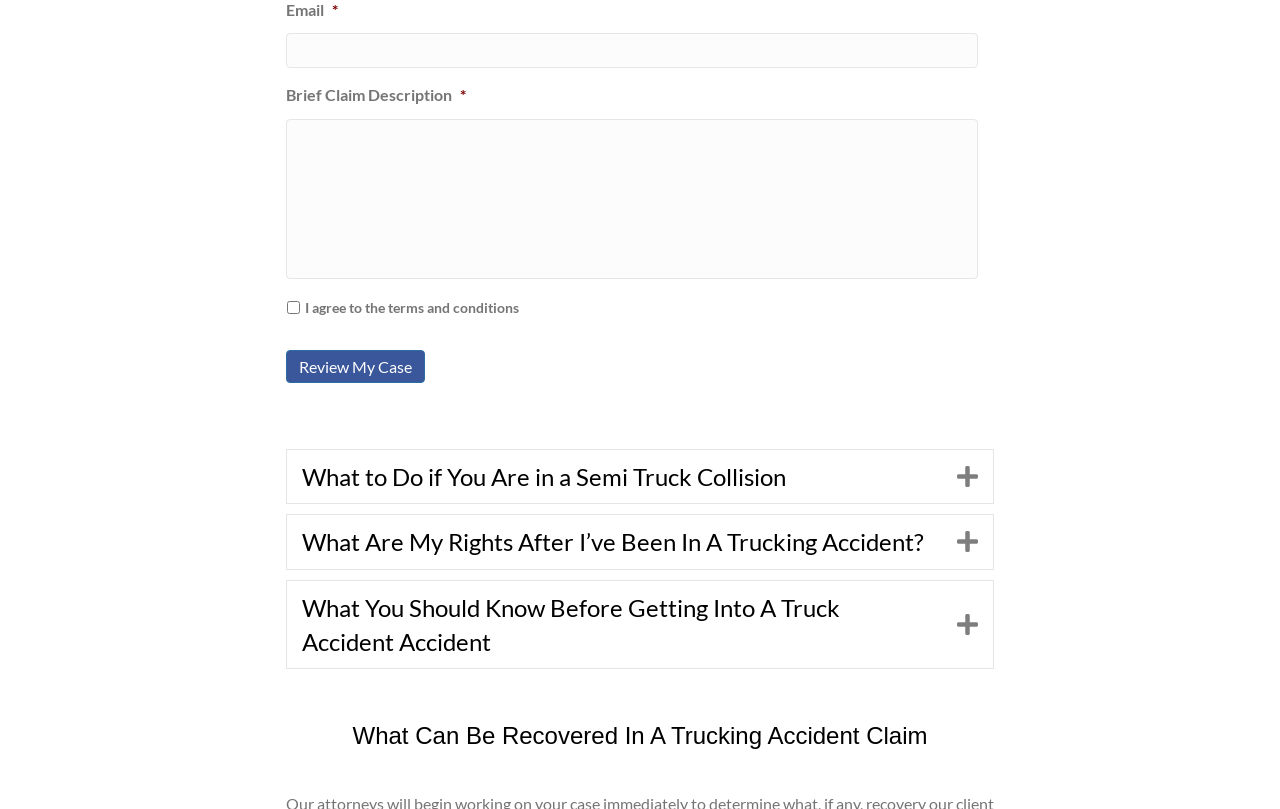Determine the bounding box for the described UI element: "value="Review My Case"".

[0.223, 0.432, 0.332, 0.473]